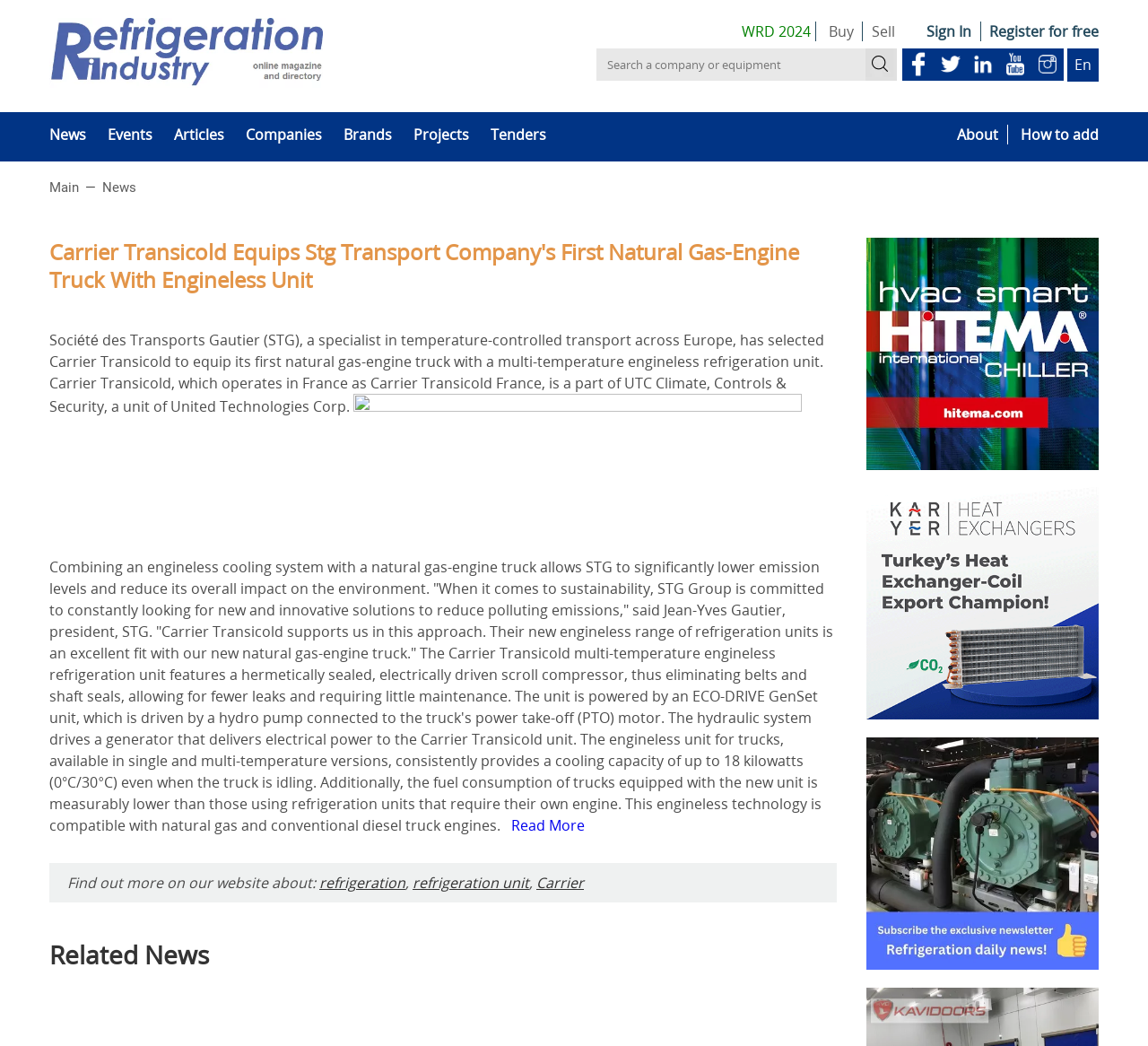Respond with a single word or phrase for the following question: 
What is the benefit of using an engineless cooling system?

Lower emission levels